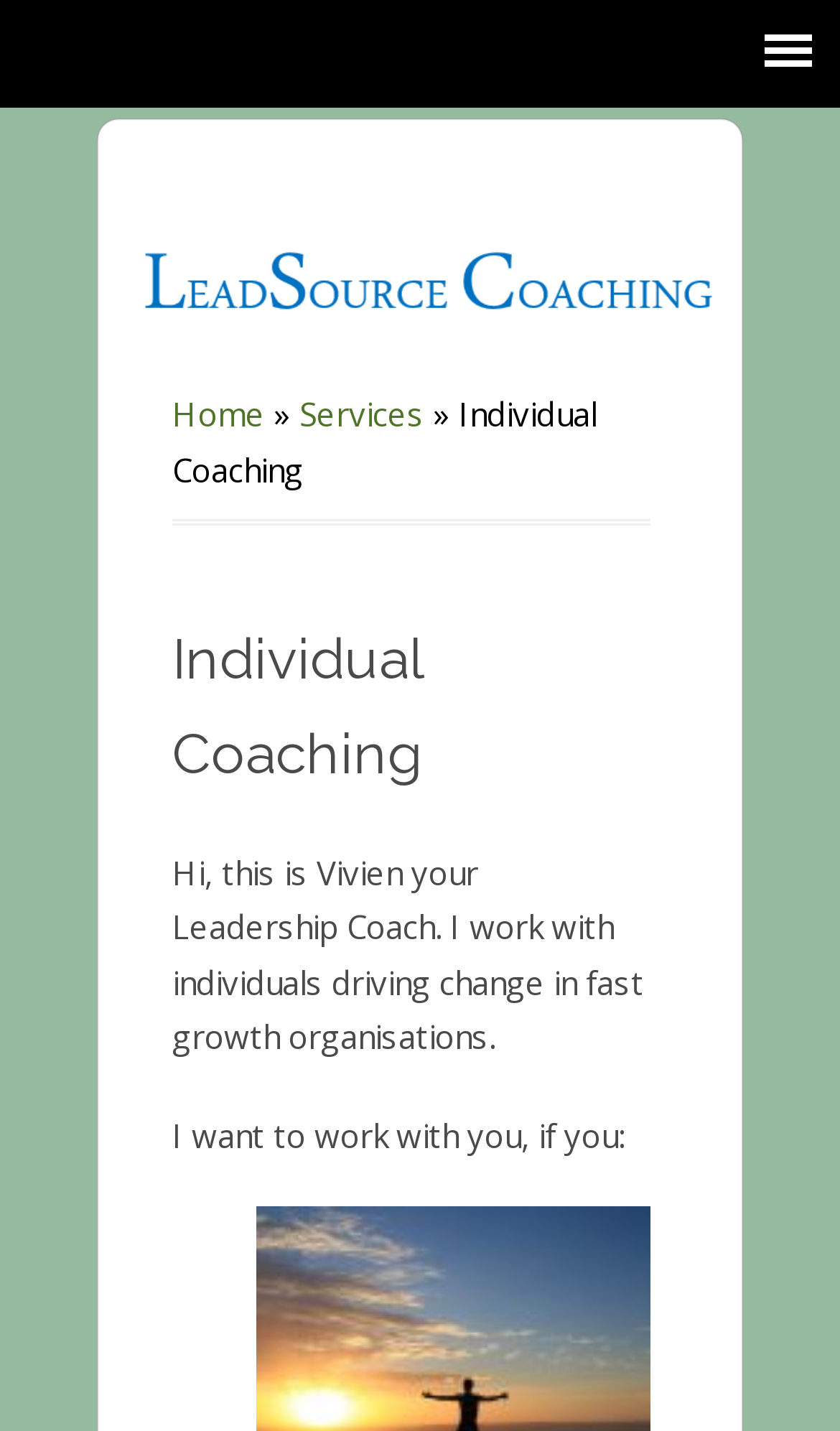Please examine the image and provide a detailed answer to the question: What is the purpose of the coaching service?

The answer can be inferred from the StaticText element with the text 'Hi, this is Vivien your Leadership Coach. I work with individuals driving change in fast growth organisations.' which suggests that the coaching service is focused on helping individuals drive change in fast growth organisations.